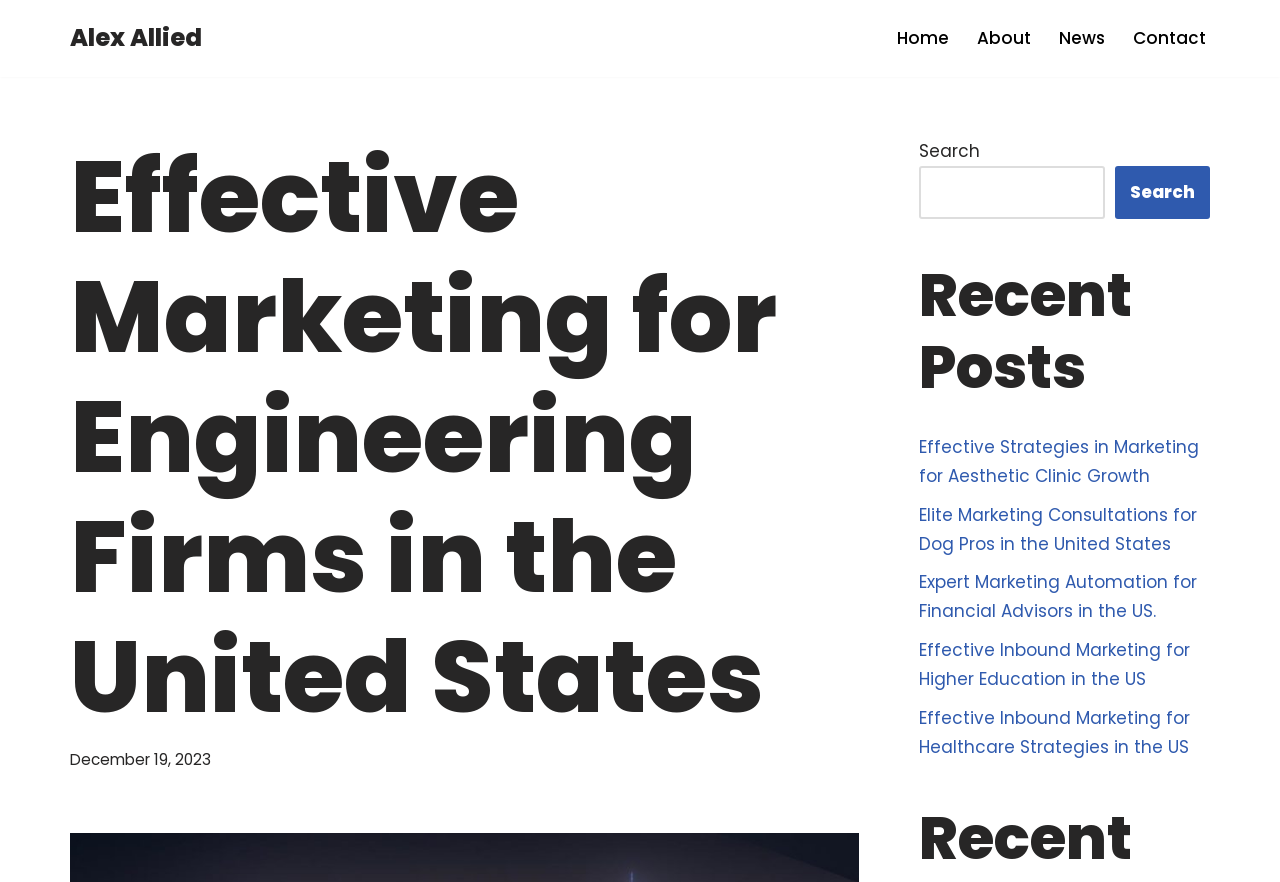Determine the bounding box coordinates for the element that should be clicked to follow this instruction: "contact us". The coordinates should be given as four float numbers between 0 and 1, in the format [left, top, right, bottom].

[0.885, 0.028, 0.942, 0.06]